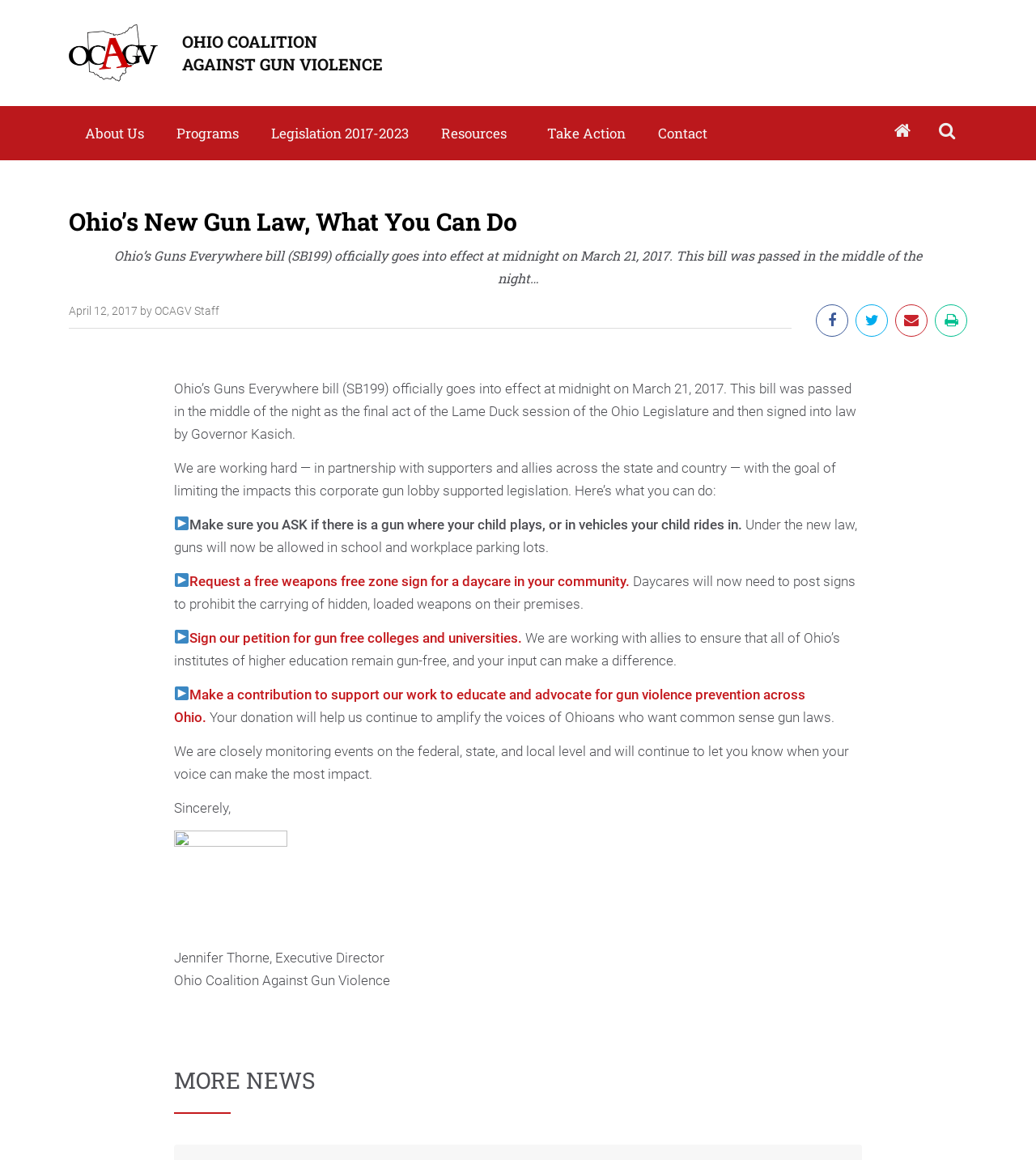Can you give a comprehensive explanation to the question given the content of the image?
What is the goal of the organization according to the article?

I found the answer by looking at the static text element 'We are working hard — in partnership with supporters and allies across the state and country — with the goal of limiting the impacts this corporate gun lobby supported legislation.' which suggests that this is the goal of the organization according to the article.